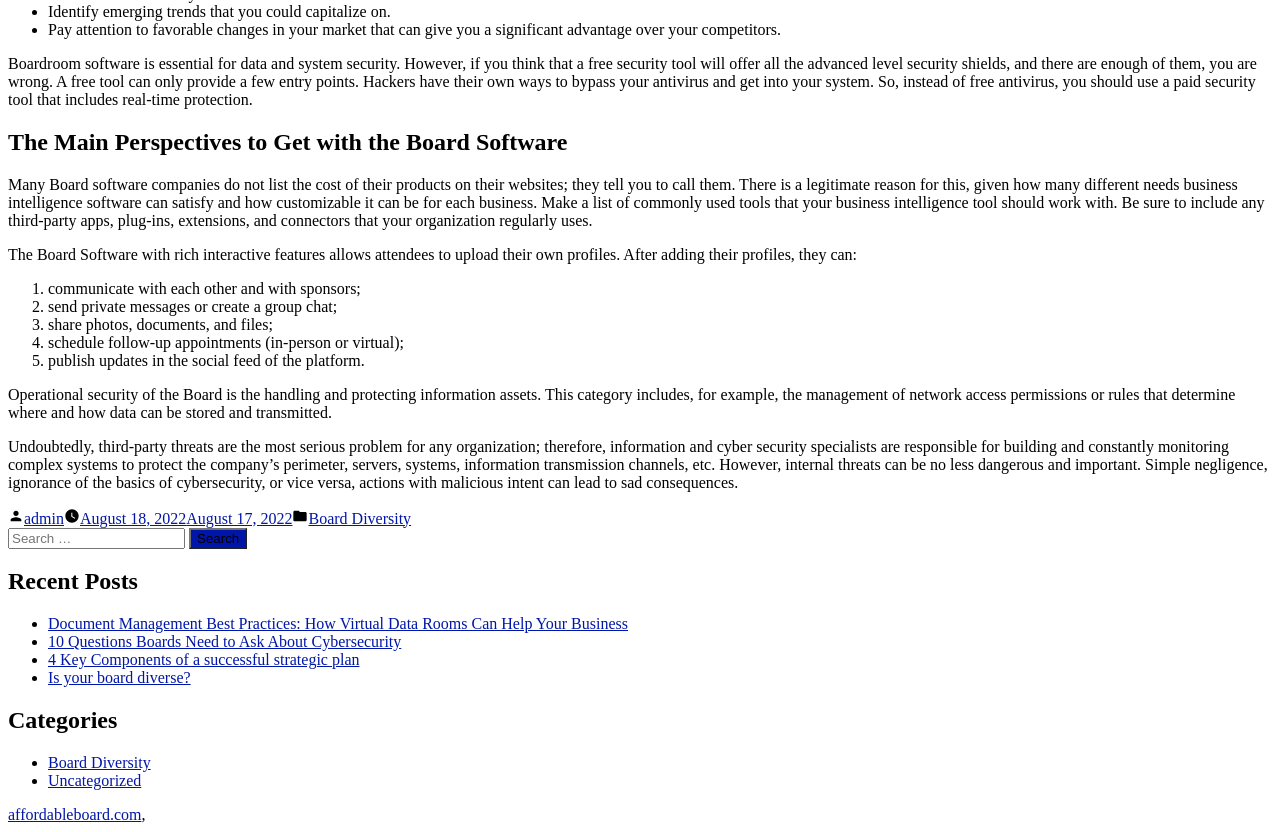Locate the bounding box coordinates of the clickable area needed to fulfill the instruction: "View the category 'Board Diversity'".

[0.038, 0.906, 0.118, 0.927]